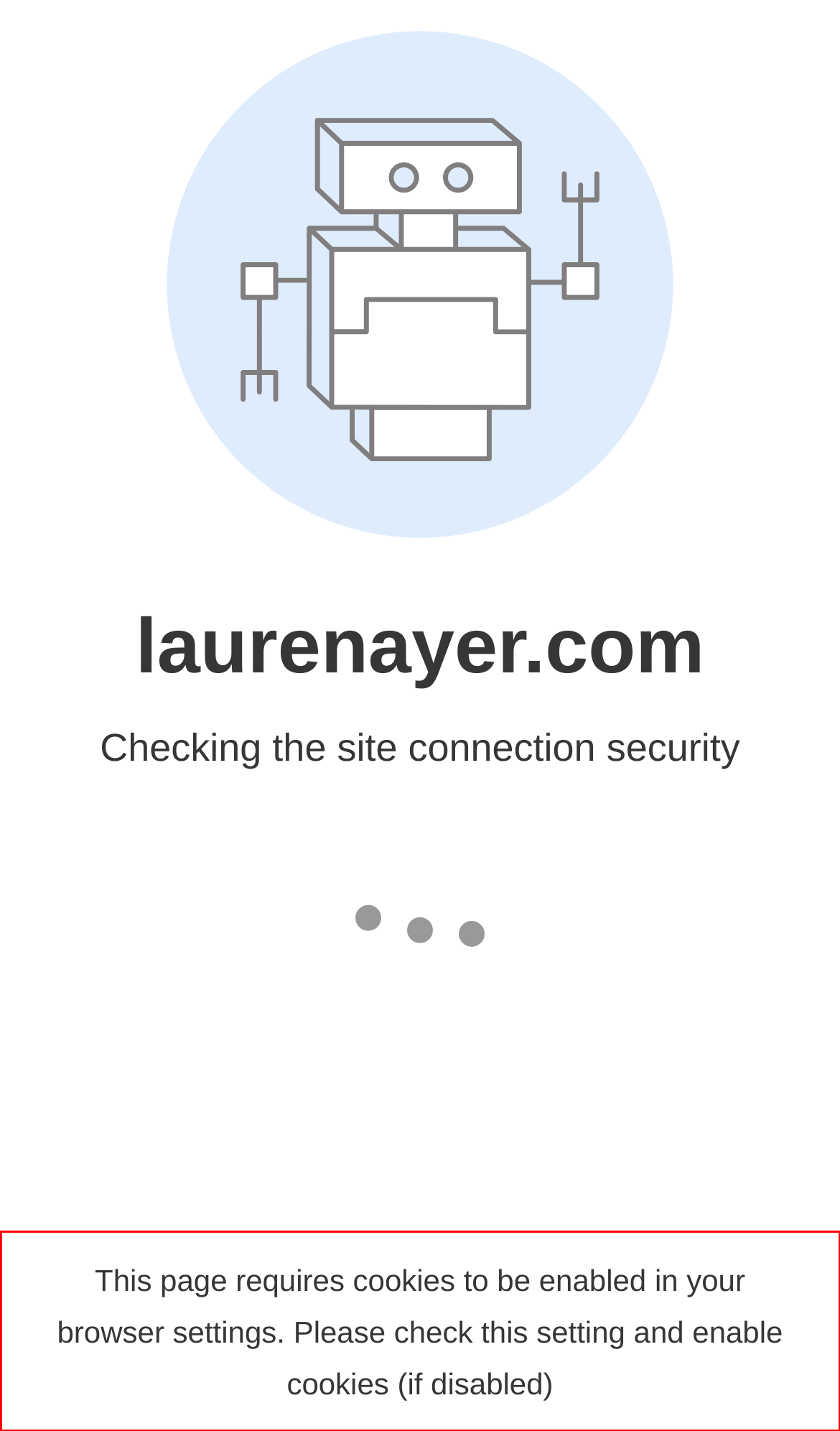Analyze the webpage screenshot and use OCR to recognize the text content in the red bounding box.

This page requires cookies to be enabled in your browser settings. Please check this setting and enable cookies (if disabled)